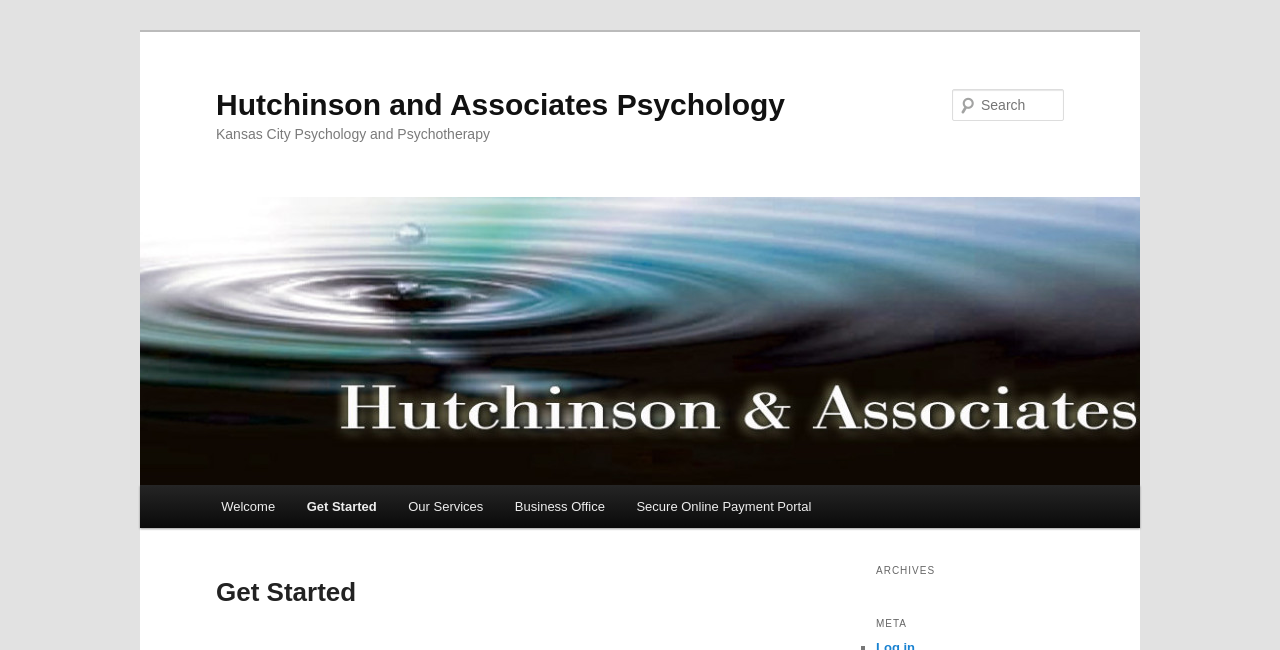Please predict the bounding box coordinates of the element's region where a click is necessary to complete the following instruction: "Check the 'RECENT POSTS'". The coordinates should be represented by four float numbers between 0 and 1, i.e., [left, top, right, bottom].

None